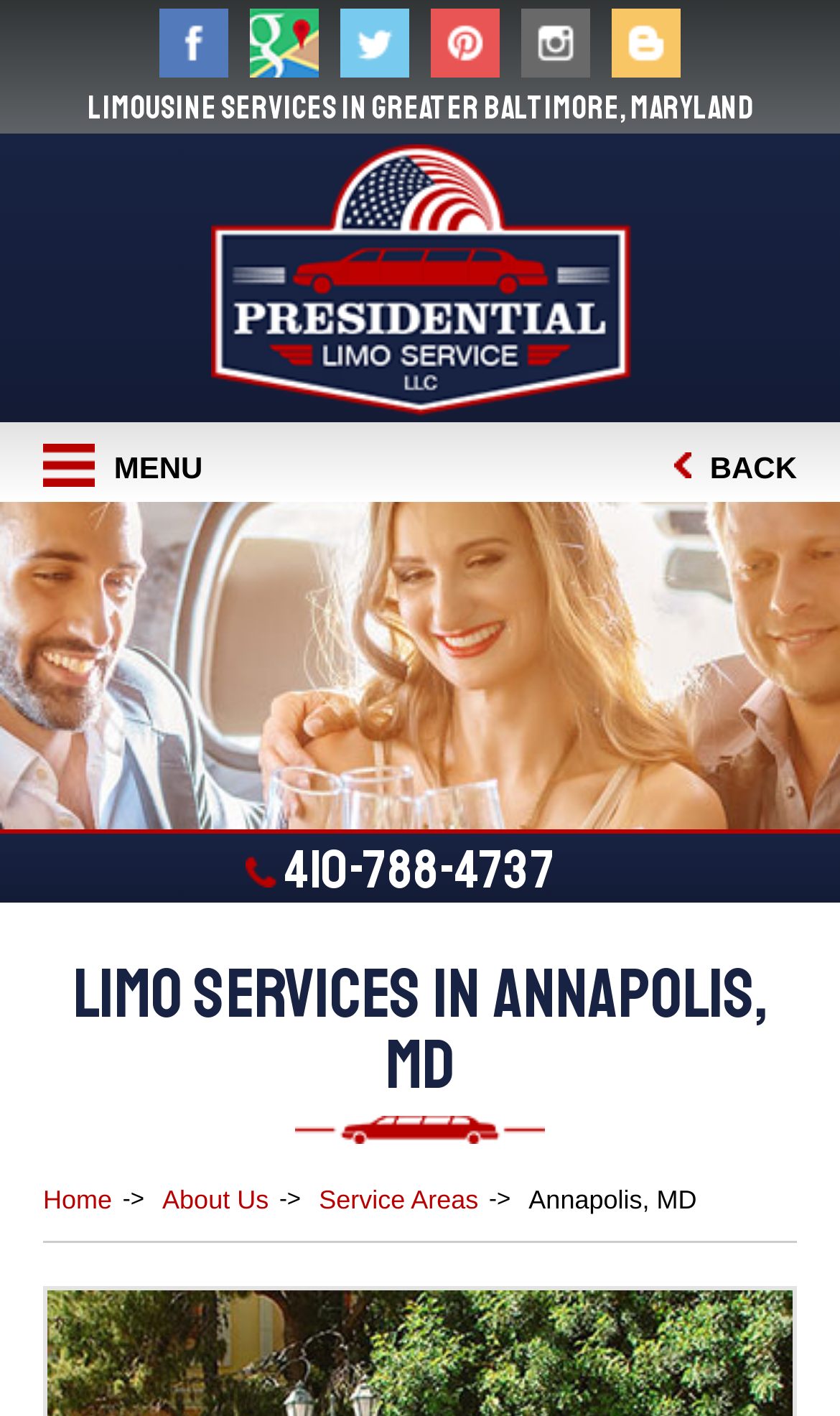Analyze the image and answer the question with as much detail as possible: 
How many social media links are there?

There are five social media links, namely Facebook, Google My Business, Twitter, Pinterest, and Instagram, which can be found at the top of the webpage, above the company name.